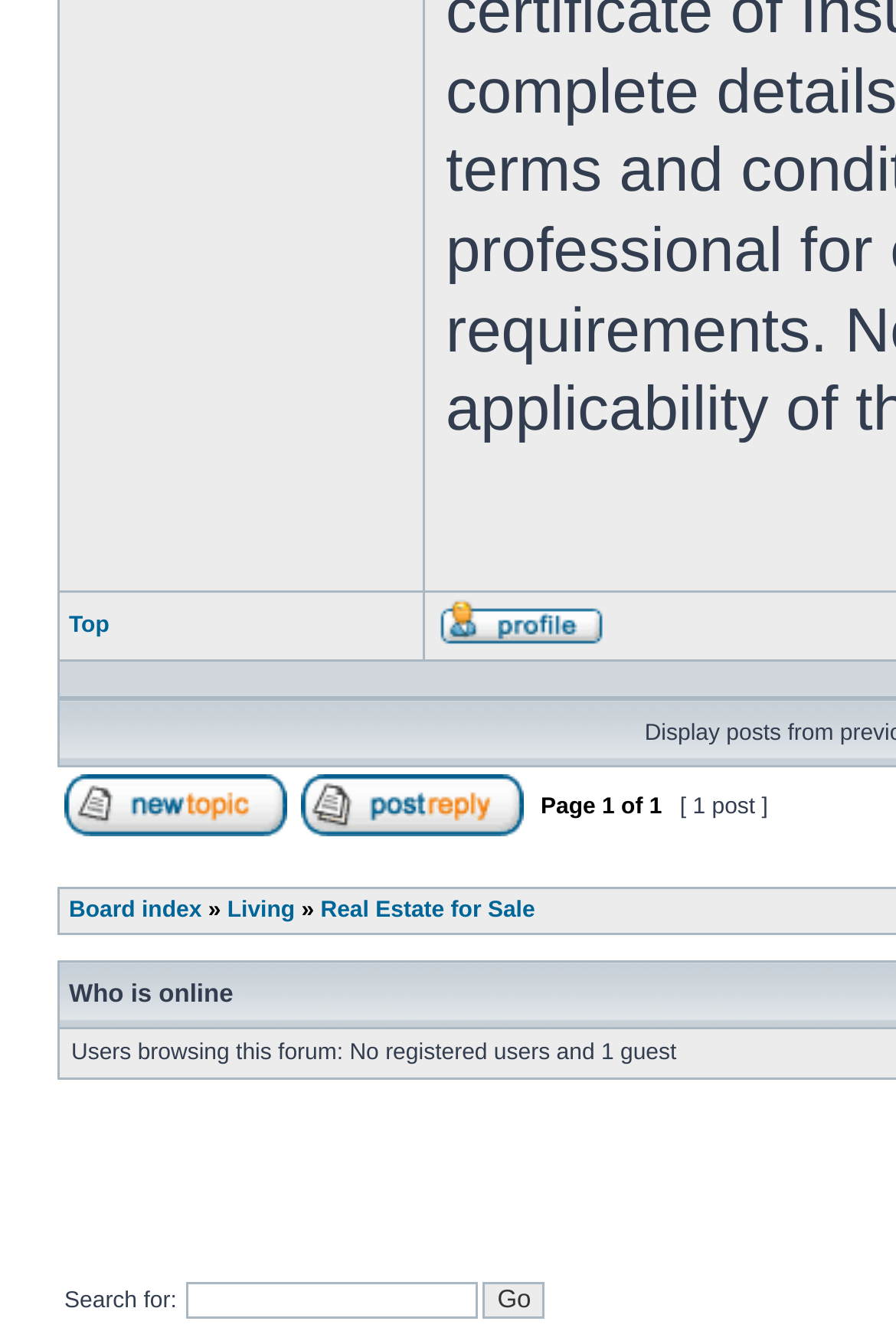Please respond to the question using a single word or phrase:
How many pages are there in this topic?

1